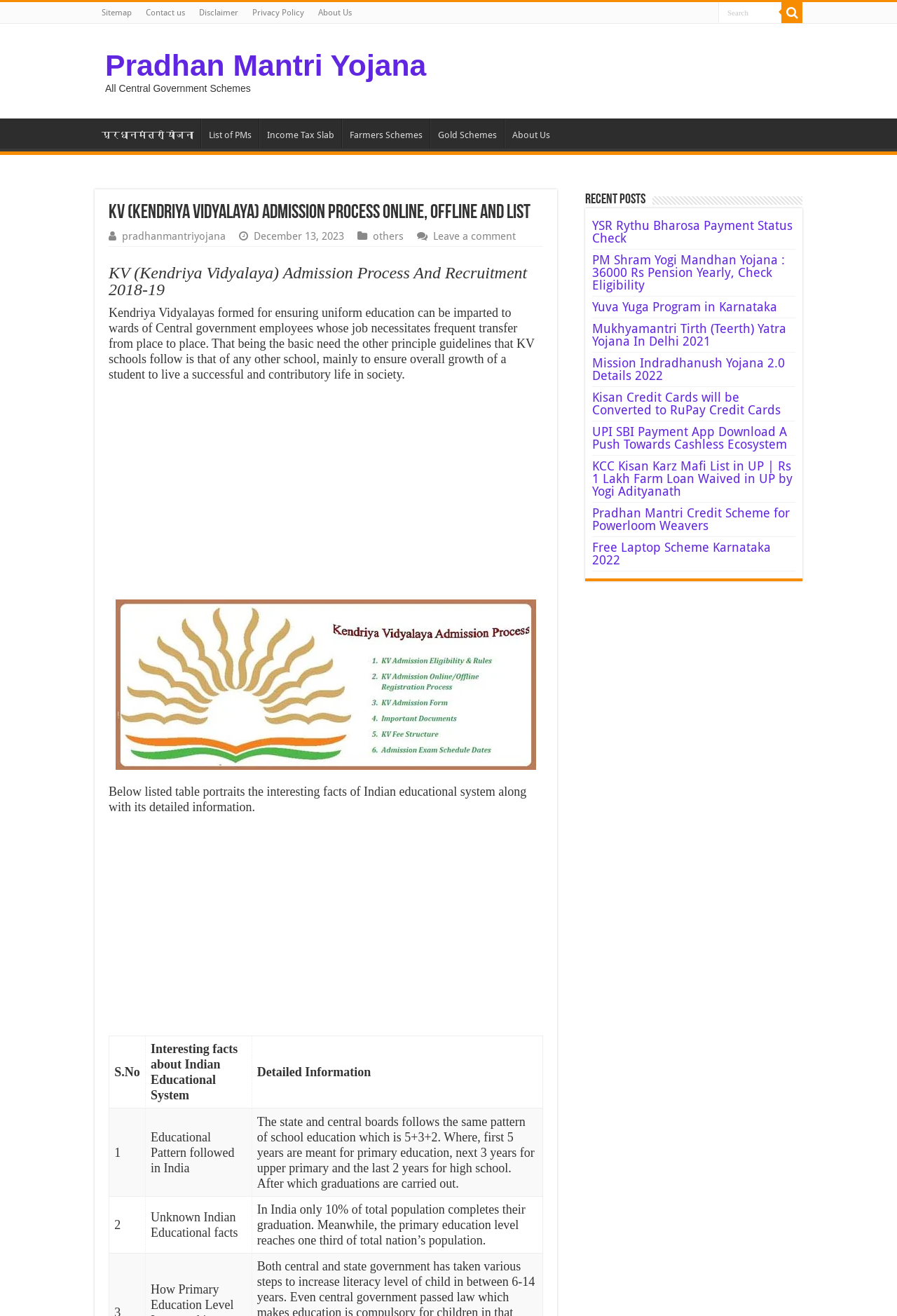Identify the bounding box coordinates for the element that needs to be clicked to fulfill this instruction: "Go to Sitemap". Provide the coordinates in the format of four float numbers between 0 and 1: [left, top, right, bottom].

[0.105, 0.002, 0.155, 0.018]